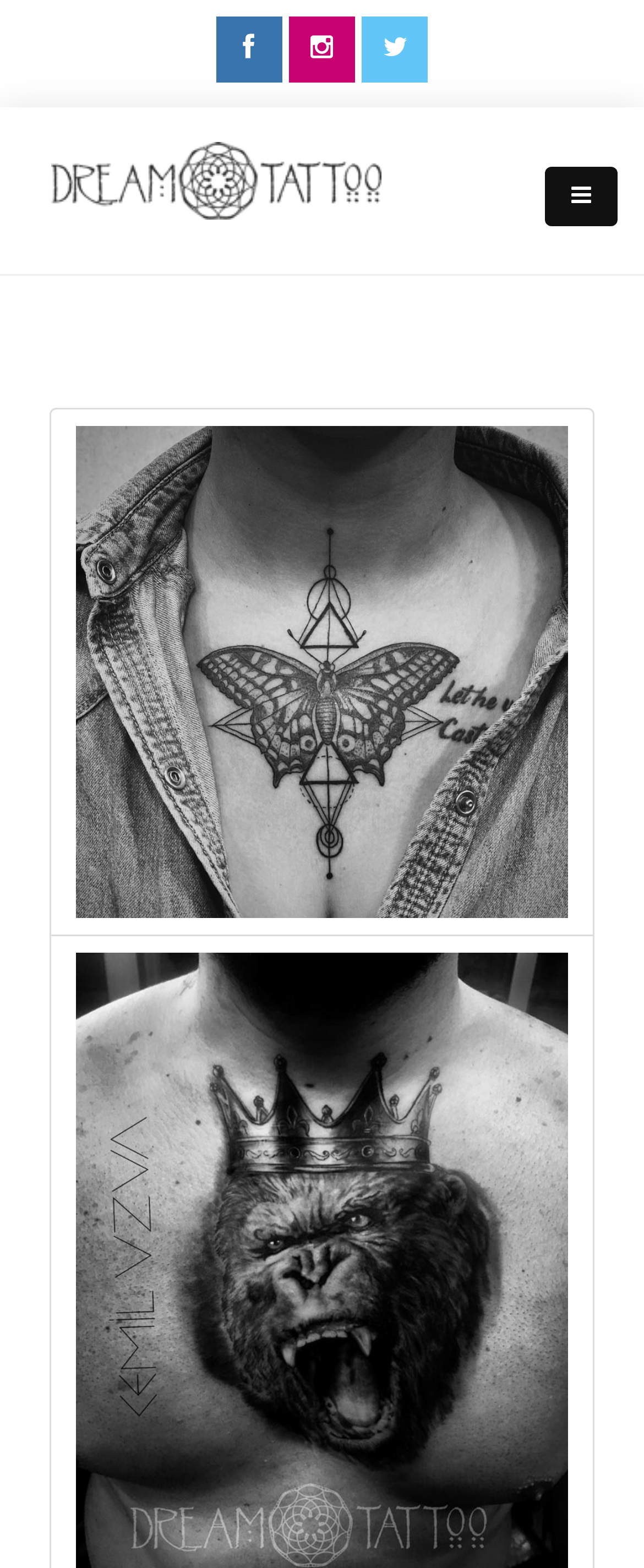Determine the main heading text of the webpage.

IN CASE OF INFECTION